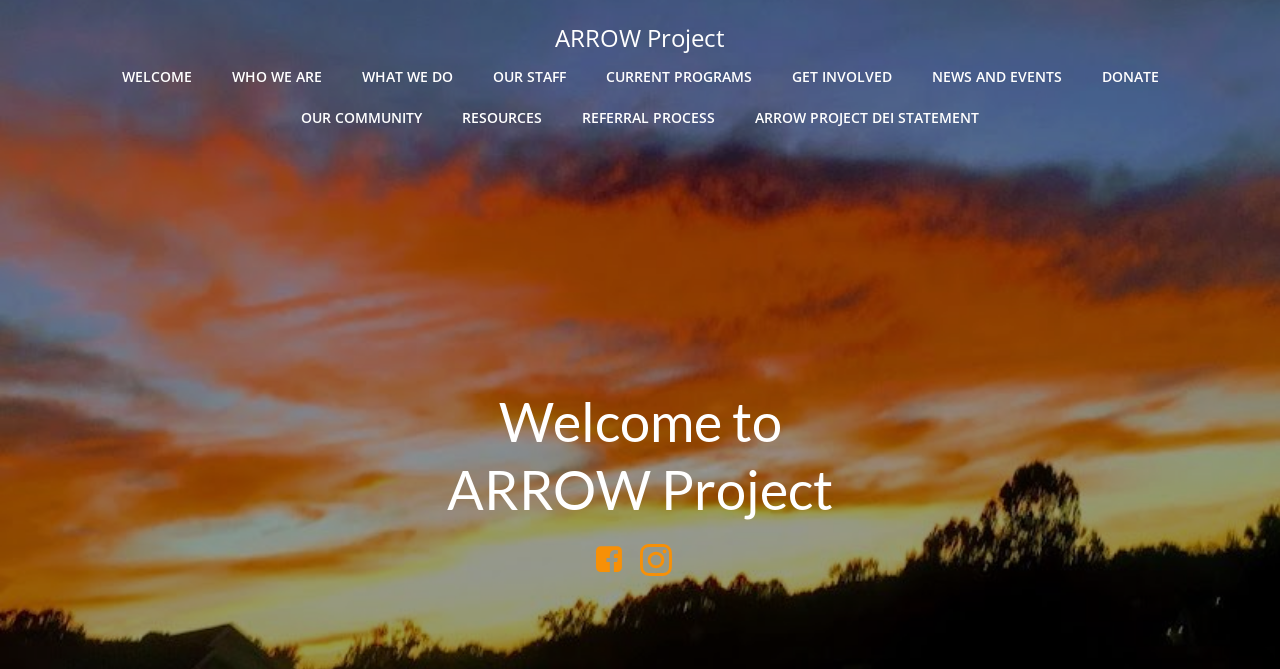What is the name of the project?
Answer the question with a detailed explanation, including all necessary information.

The name of the project can be found in the top-left corner of the webpage, where it says 'ARROW Project – Augusta Resources for Resilience, Opportunity, and Wellness'.